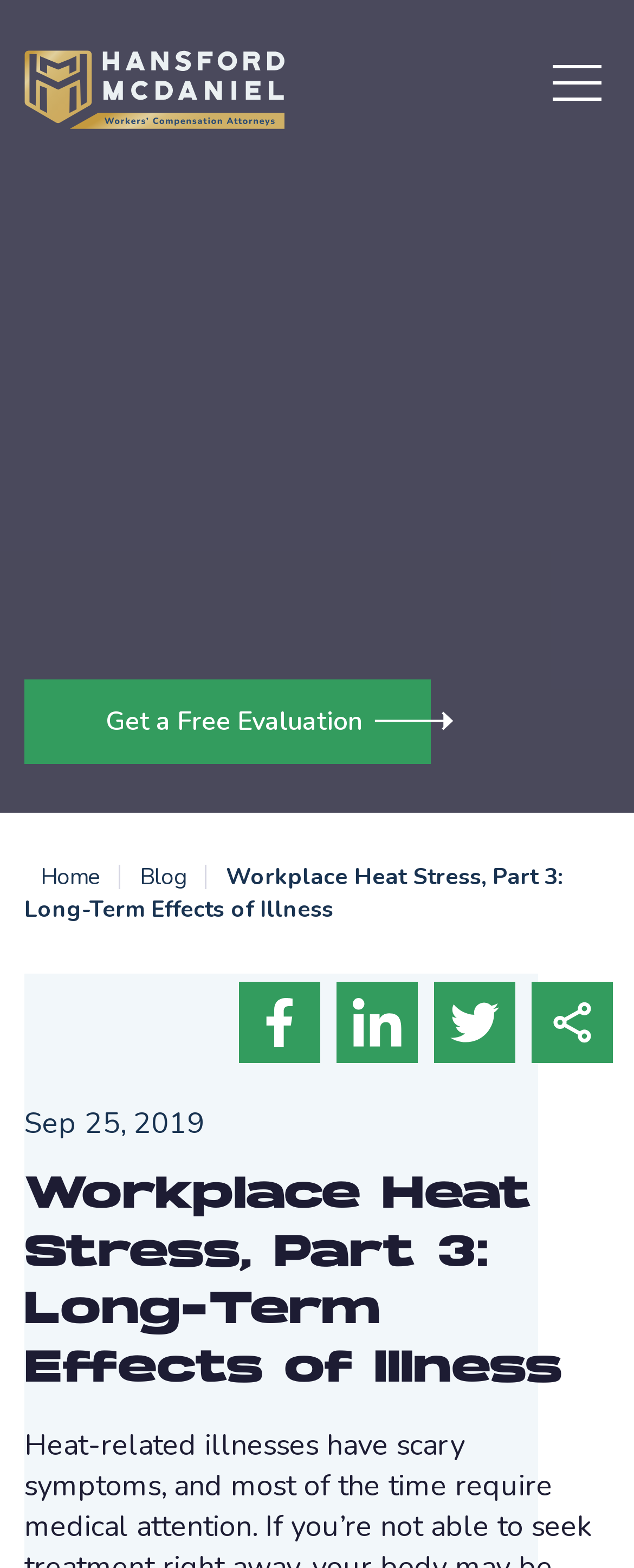Bounding box coordinates must be specified in the format (top-left x, top-left y, bottom-right x, bottom-right y). All values should be floating point numbers between 0 and 1. What are the bounding box coordinates of the UI element described as: aria-label="Toggle navigation" title="Open menu button"

[0.872, 0.031, 0.949, 0.081]